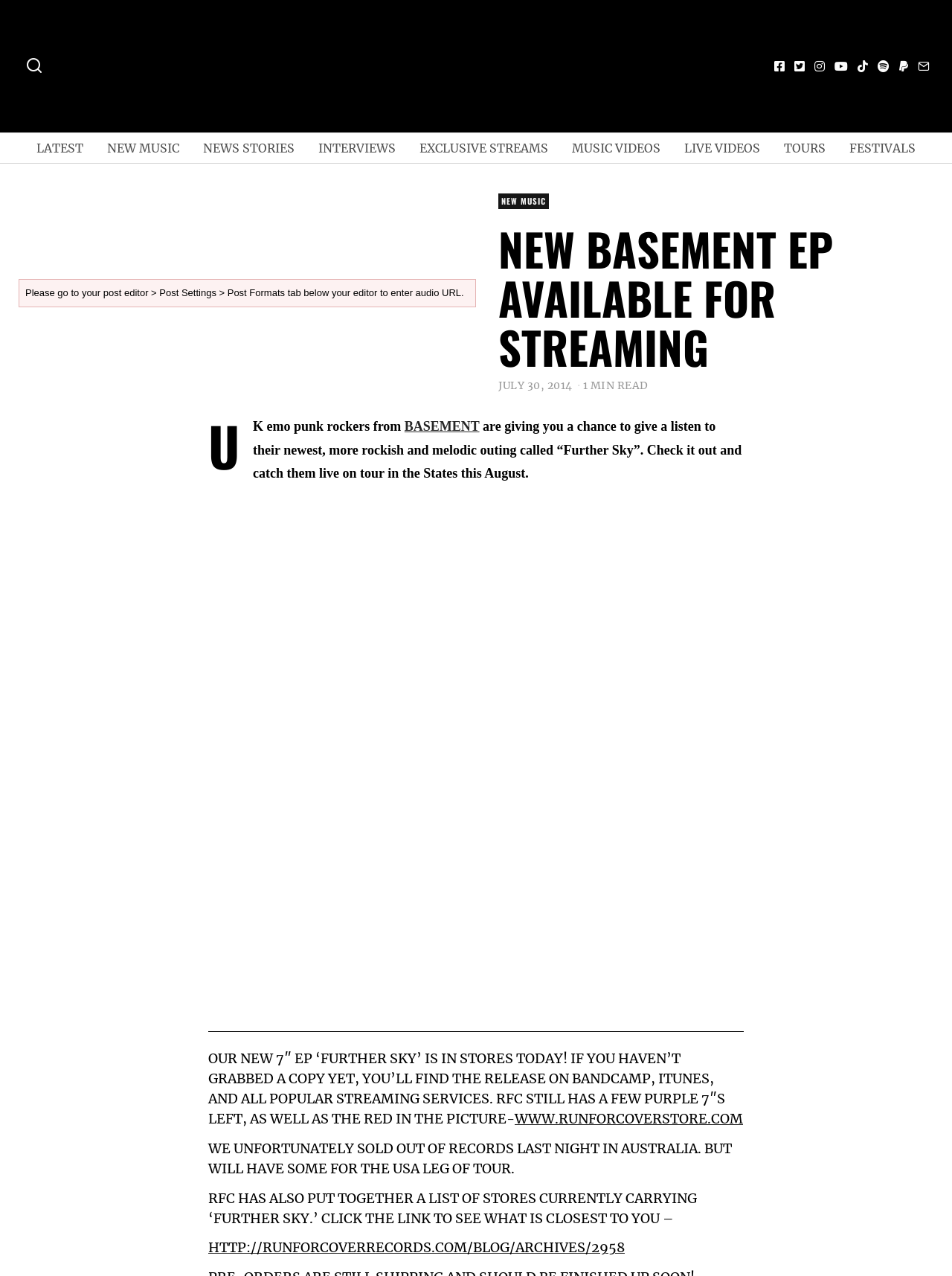Locate the bounding box coordinates of the area that needs to be clicked to fulfill the following instruction: "View the 'NEW BASEMENT EP AVAILABLE FOR STREAMING' article". The coordinates should be in the format of four float numbers between 0 and 1, namely [left, top, right, bottom].

[0.523, 0.175, 0.98, 0.291]